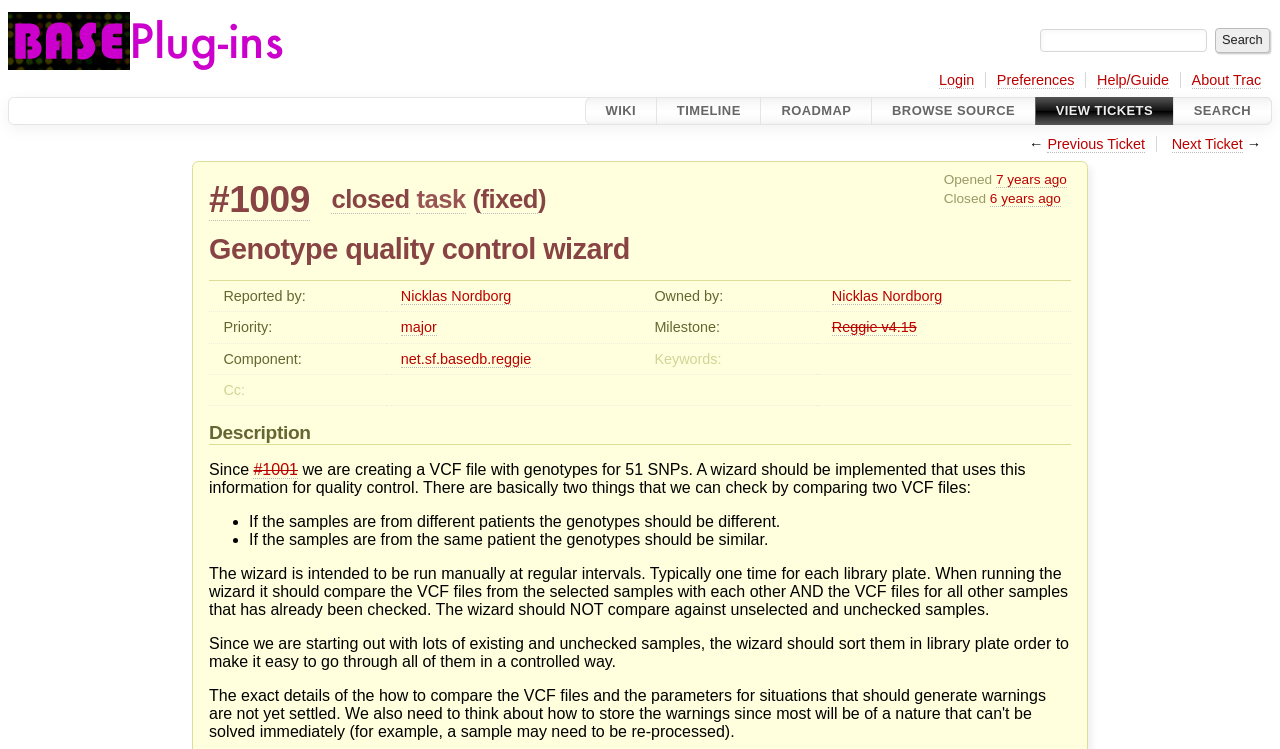What is the component of the task? Observe the screenshot and provide a one-word or short phrase answer.

net.sf.basedb.reggie